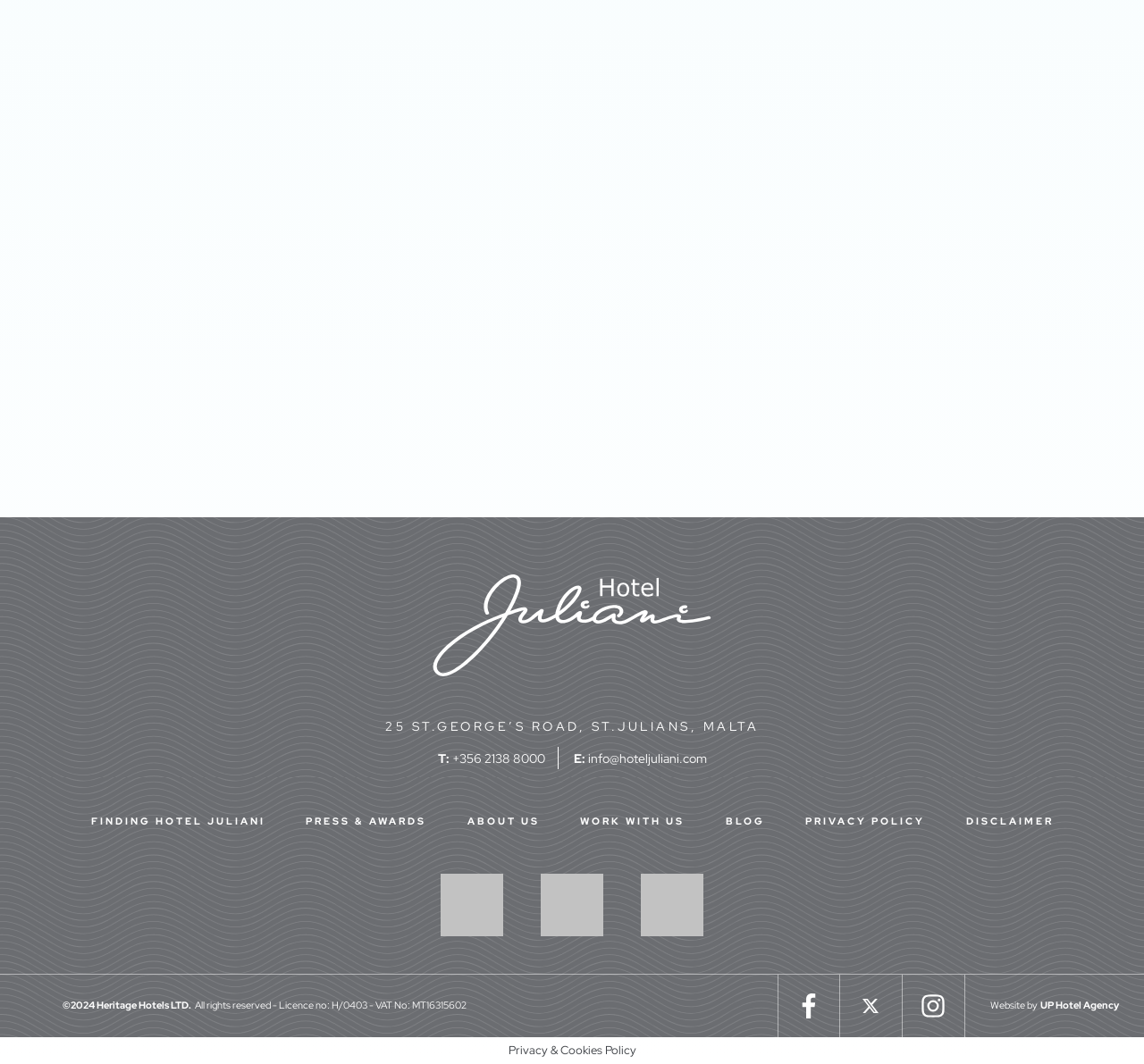Identify the bounding box coordinates of the element that should be clicked to fulfill this task: "Contact Hotel Juliani via phone". The coordinates should be provided as four float numbers between 0 and 1, i.e., [left, top, right, bottom].

[0.371, 0.702, 0.488, 0.723]